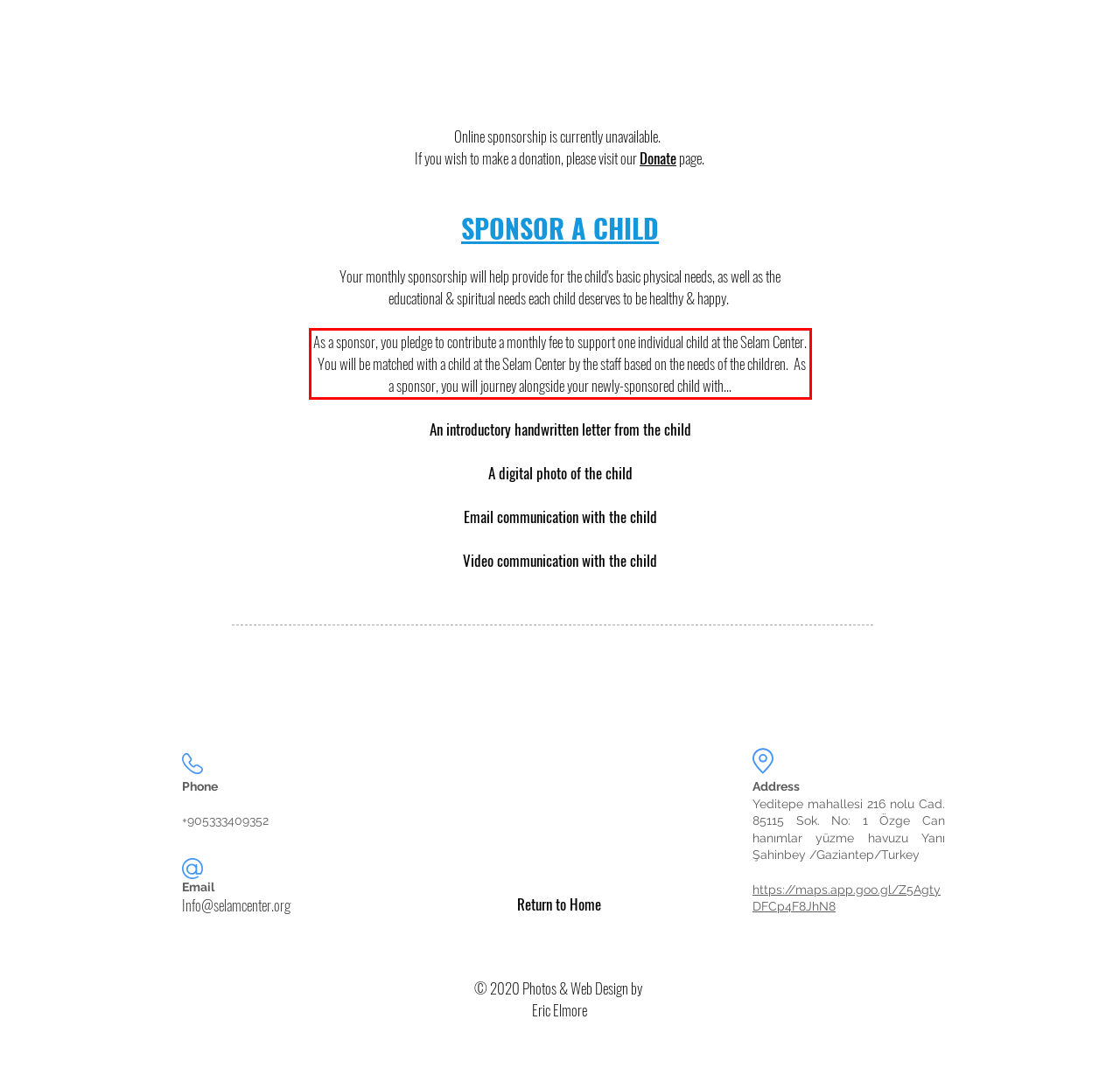Given a webpage screenshot with a red bounding box, perform OCR to read and deliver the text enclosed by the red bounding box.

As a sponsor, you pledge to contribute a monthly fee to support one individual child at the Selam Center. You will be matched with a child at the Selam Center by the staff based on the needs of the children. As a sponsor, you will journey alongside your newly-sponsored child with...